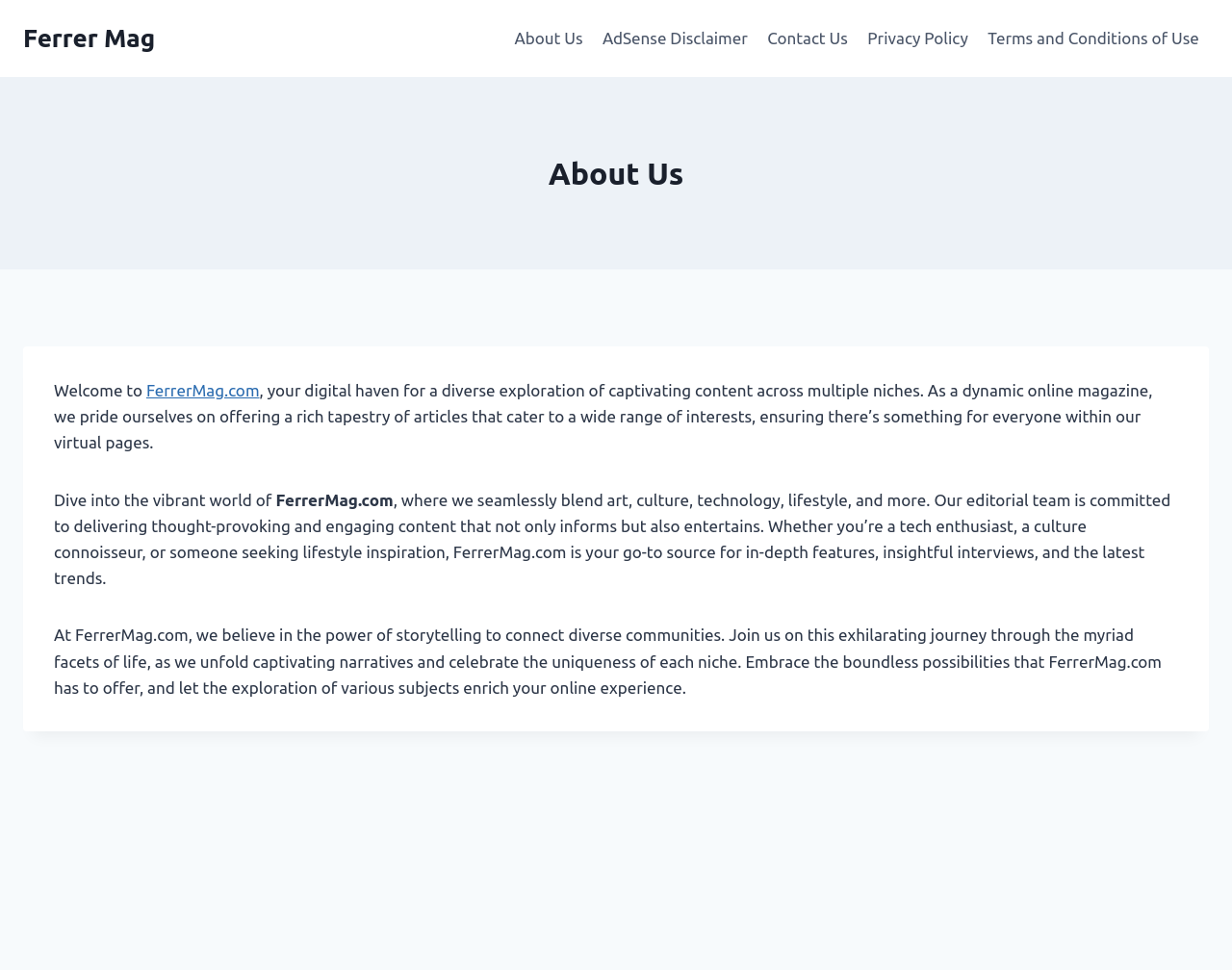Bounding box coordinates are specified in the format (top-left x, top-left y, bottom-right x, bottom-right y). All values are floating point numbers bounded between 0 and 1. Please provide the bounding box coordinate of the region this sentence describes: About Us

[0.41, 0.016, 0.481, 0.063]